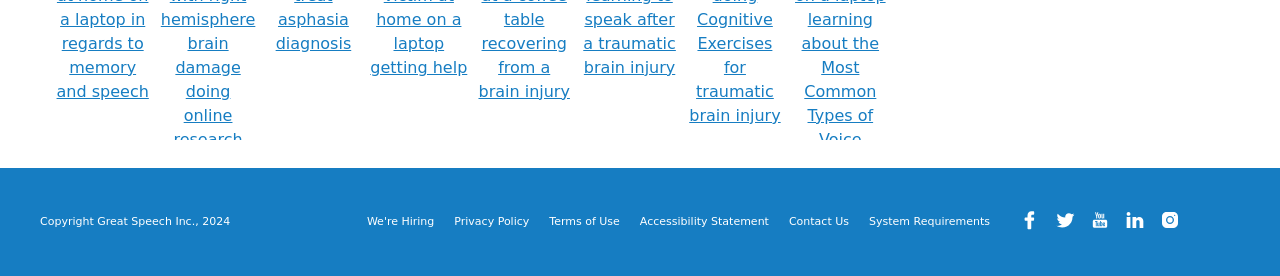How many links are related to website information at the bottom of the webpage?
Please use the image to provide an in-depth answer to the question.

At the bottom of the webpage, I count 6 links related to website information, including 'We're Hiring', 'Privacy Policy', 'Terms of Use', 'Accessibility Statement', 'Contact Us', and 'System Requirements'.